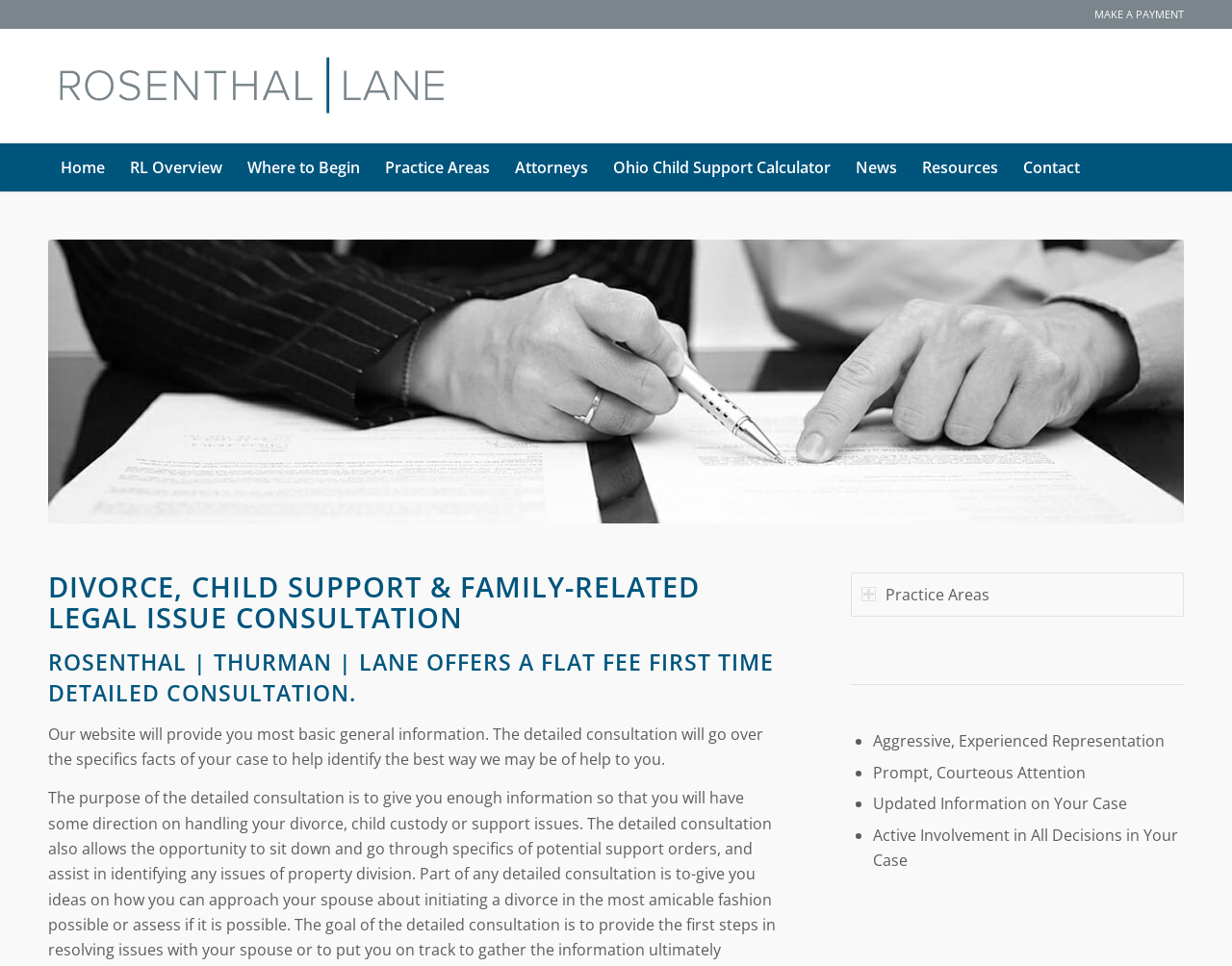Please identify the bounding box coordinates of the clickable area that will allow you to execute the instruction: "Navigate to the 'Home' page".

[0.039, 0.148, 0.095, 0.198]